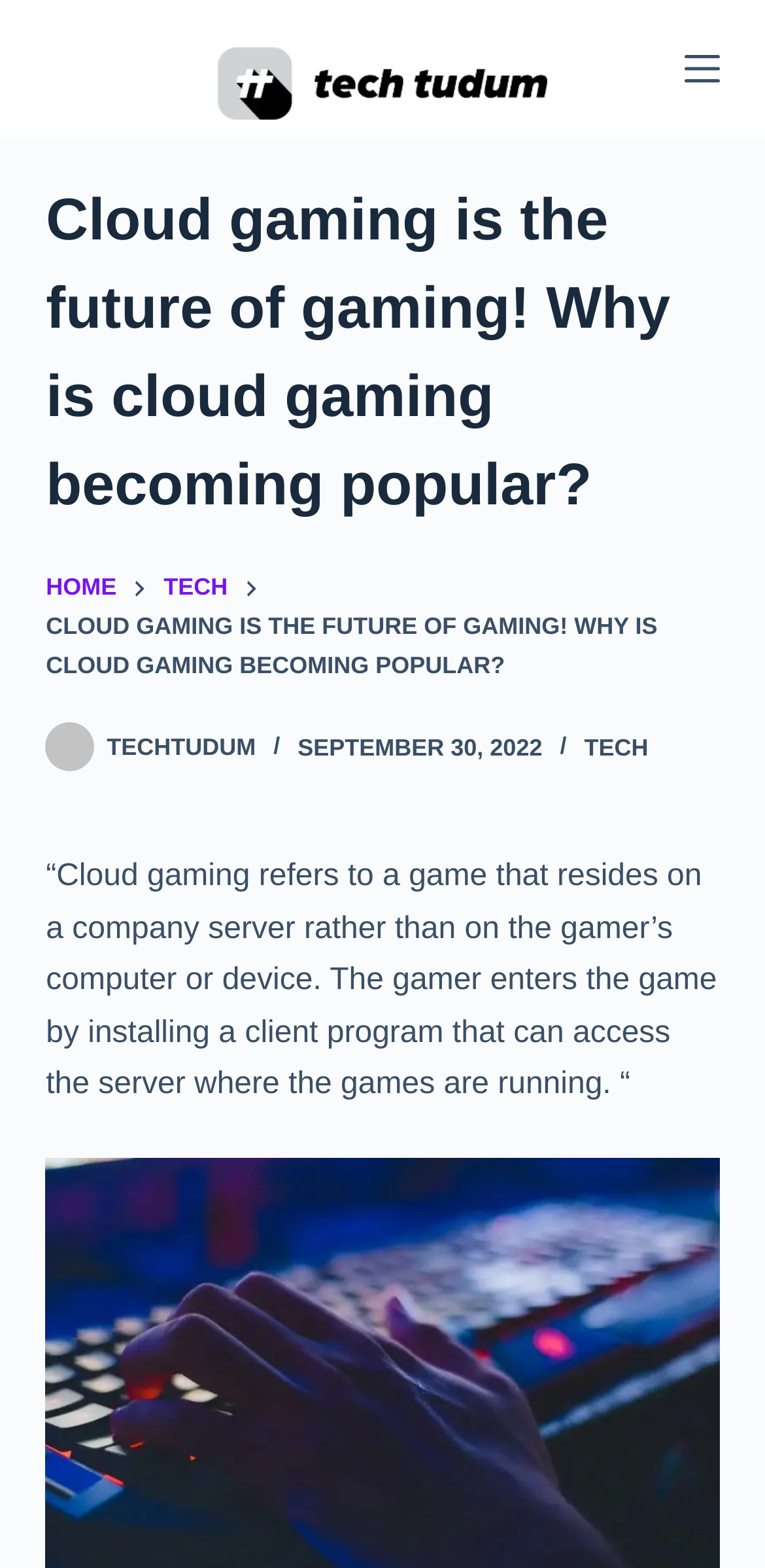What is cloud gaming?
Use the image to answer the question with a single word or phrase.

Game on company server